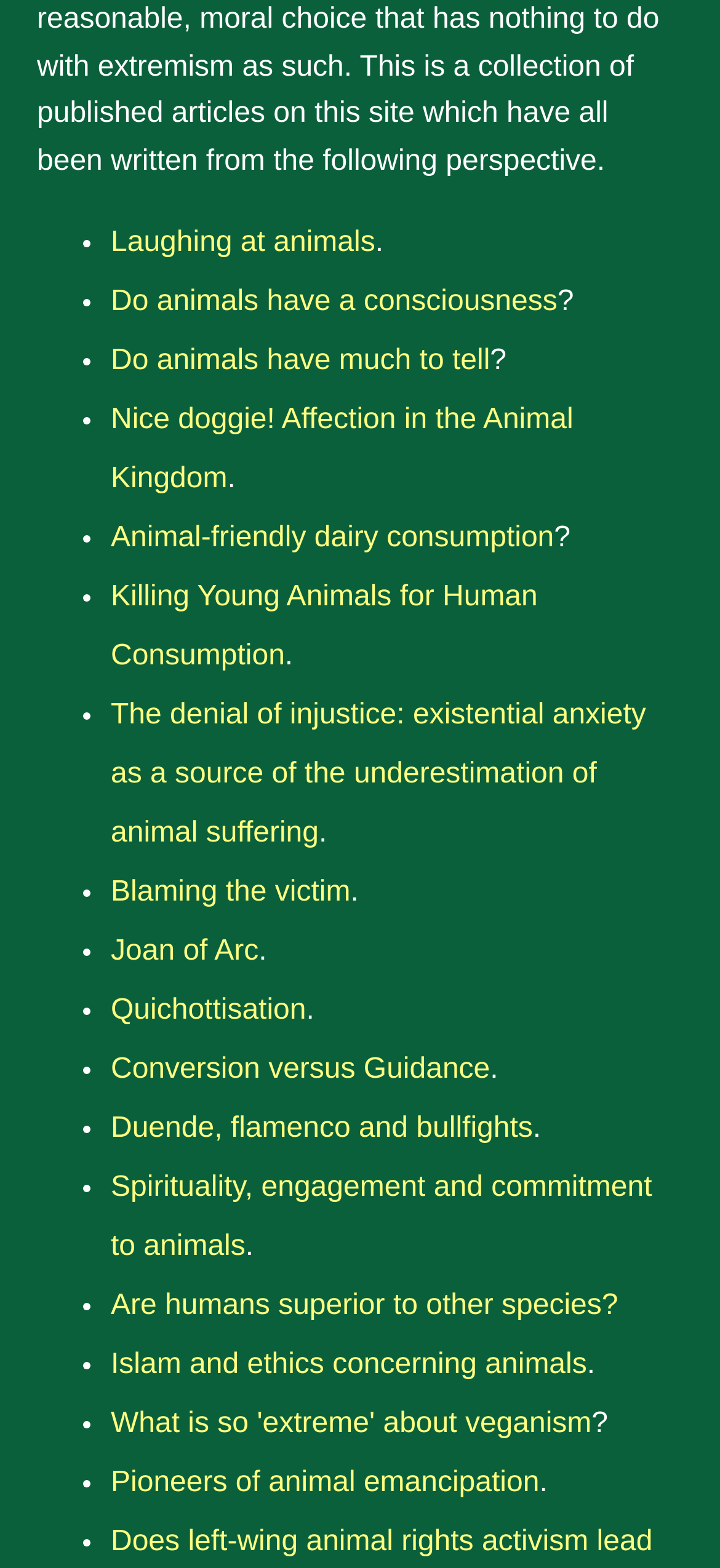Show the bounding box coordinates for the element that needs to be clicked to execute the following instruction: "Explore 'Nice doggie! Affection in the Animal Kingdom'". Provide the coordinates in the form of four float numbers between 0 and 1, i.e., [left, top, right, bottom].

[0.154, 0.258, 0.796, 0.316]